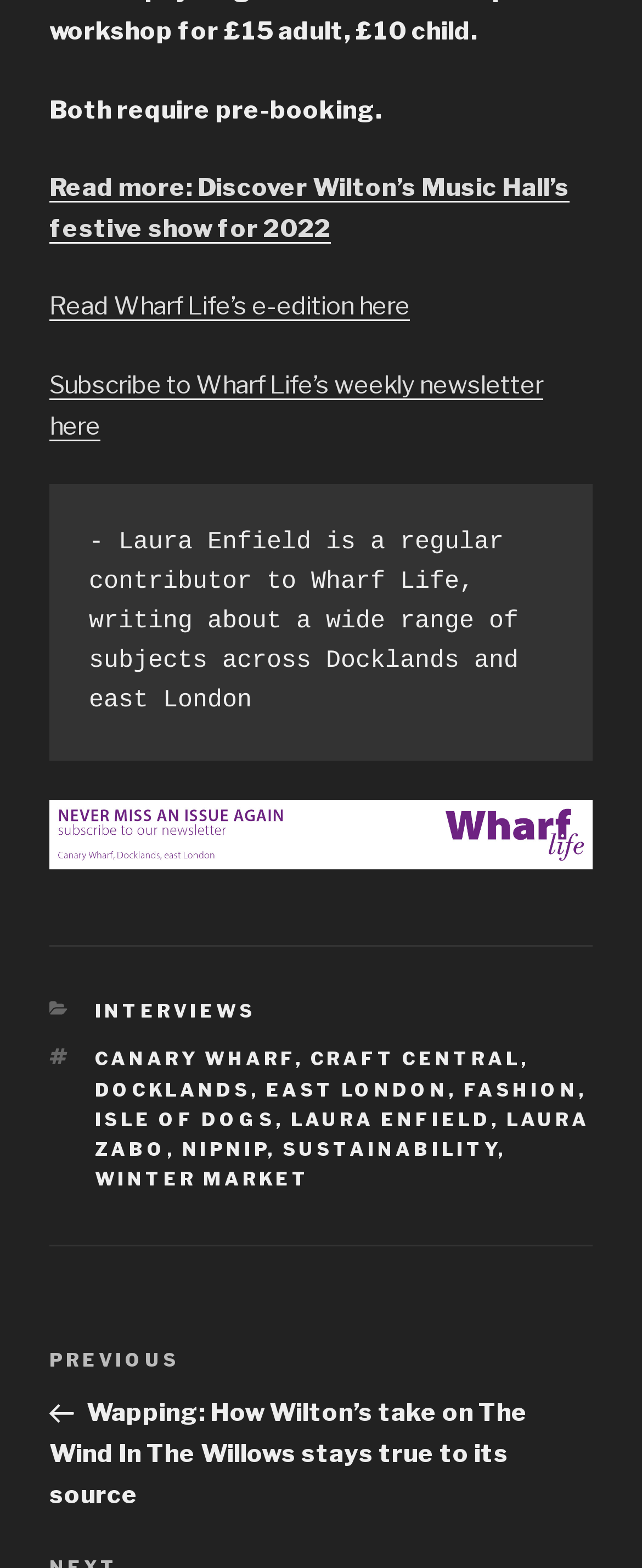Determine the bounding box coordinates of the element's region needed to click to follow the instruction: "Read about interviews". Provide these coordinates as four float numbers between 0 and 1, formatted as [left, top, right, bottom].

[0.147, 0.638, 0.399, 0.652]